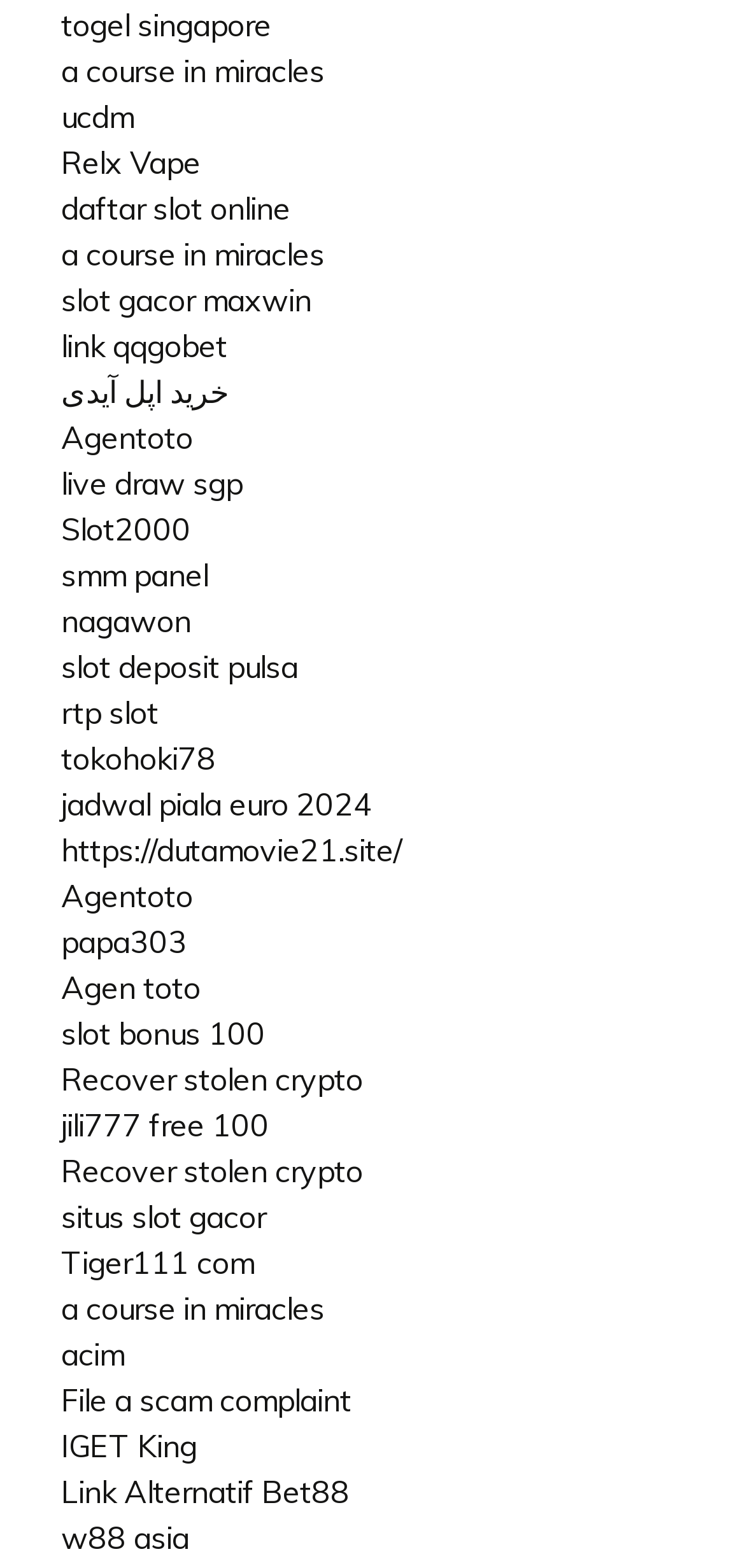Answer the question using only a single word or phrase: 
What is the first link on the webpage?

togel singapore